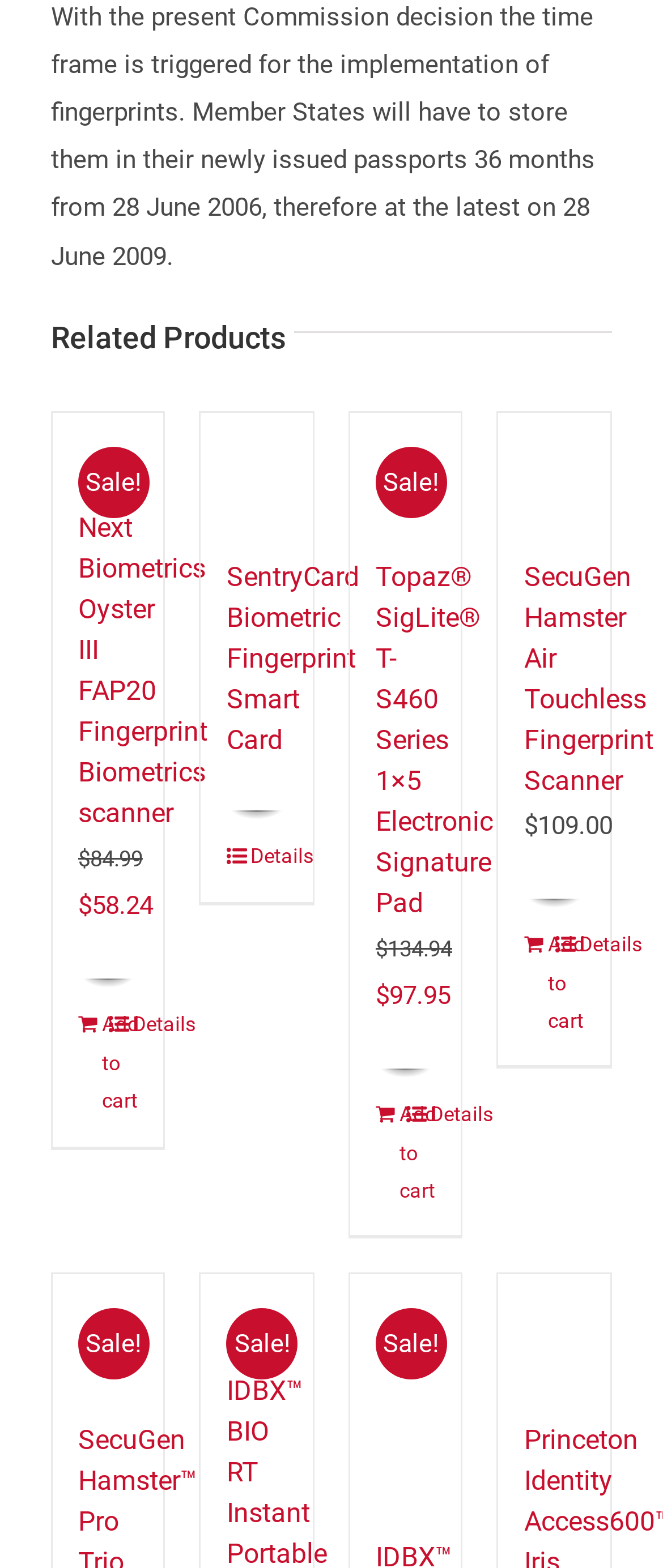Determine the bounding box coordinates for the area you should click to complete the following instruction: "View details of 'SecuGen Hamster Air Touchless Fingerprint Scanner'".

[0.613, 0.699, 0.658, 0.723]